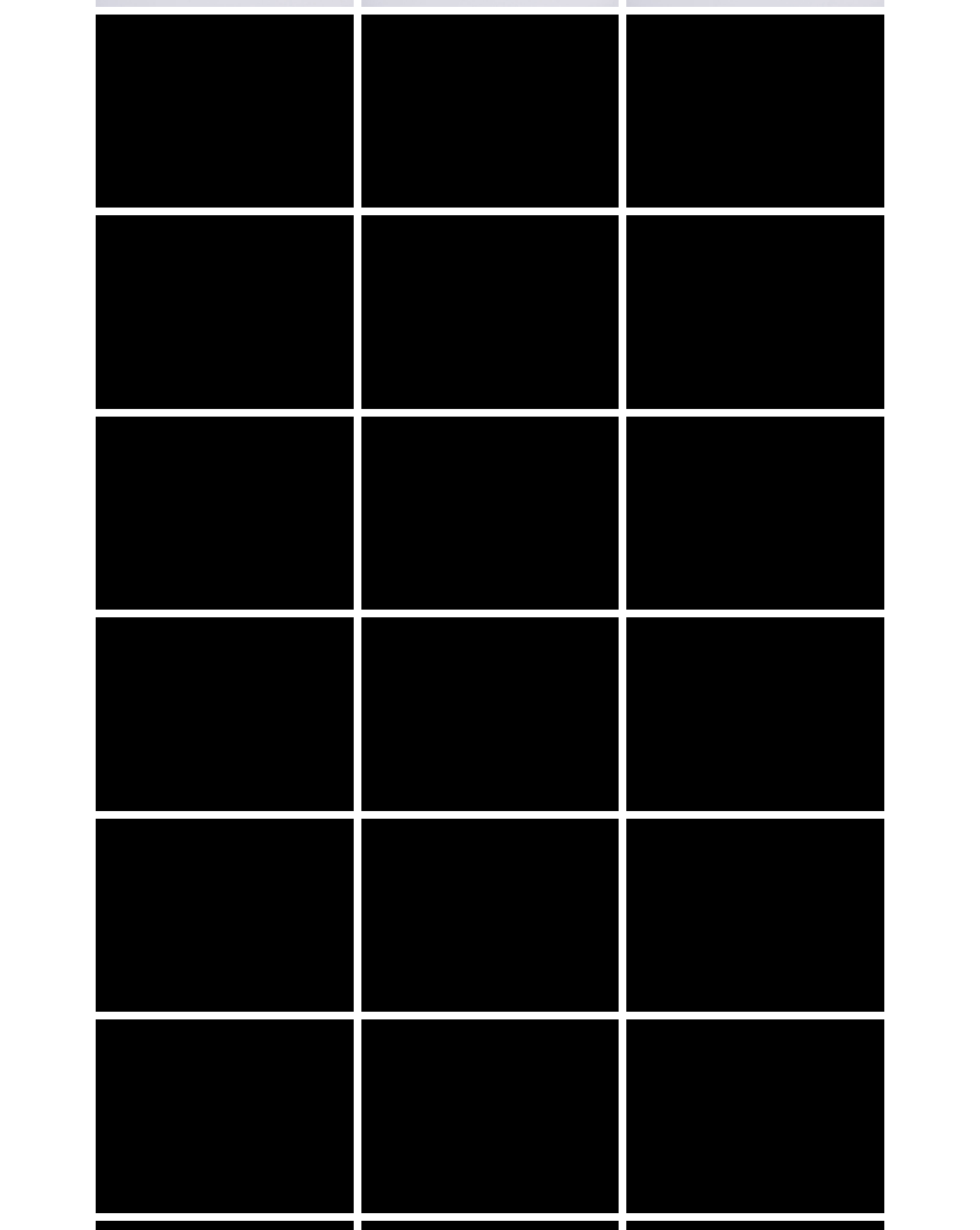Please locate the bounding box coordinates of the element's region that needs to be clicked to follow the instruction: "click Formprint 6". The bounding box coordinates should be provided as four float numbers between 0 and 1, i.e., [left, top, right, bottom].

[0.098, 0.012, 0.361, 0.169]